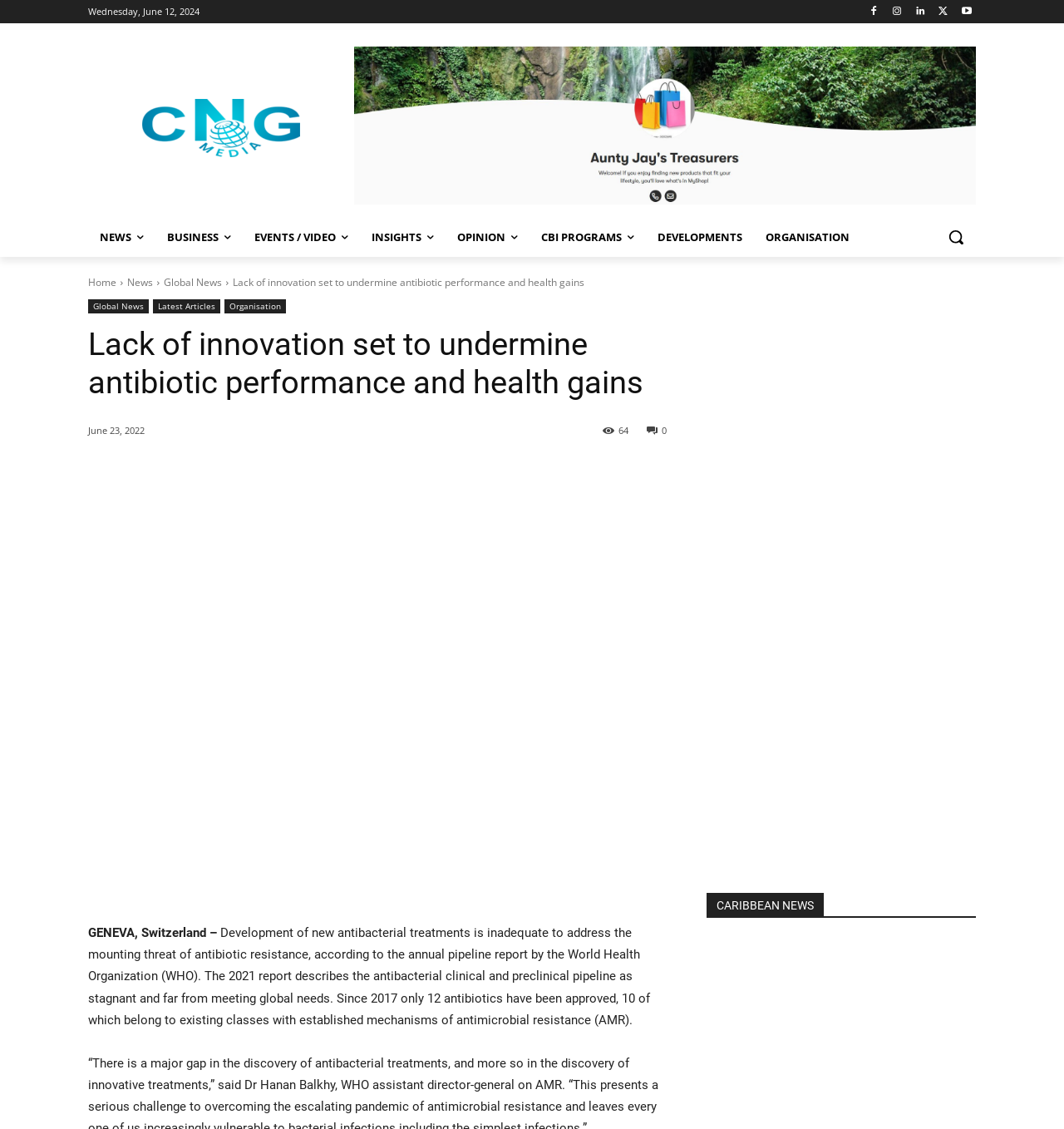Please give a succinct answer using a single word or phrase:
What is the date of the news article?

June 23, 2022